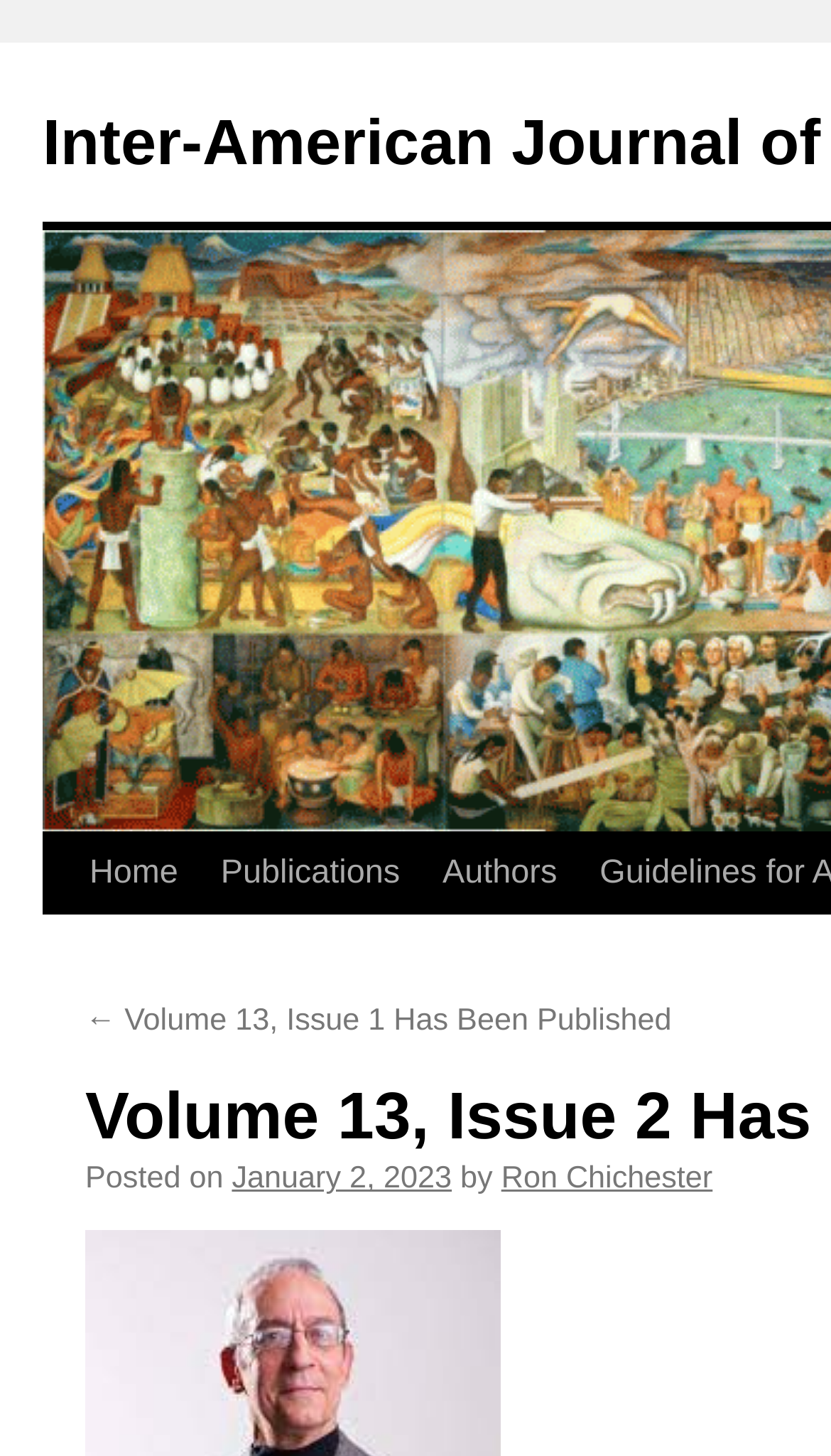Please provide a brief answer to the question using only one word or phrase: 
How many links are in the top navigation bar?

4